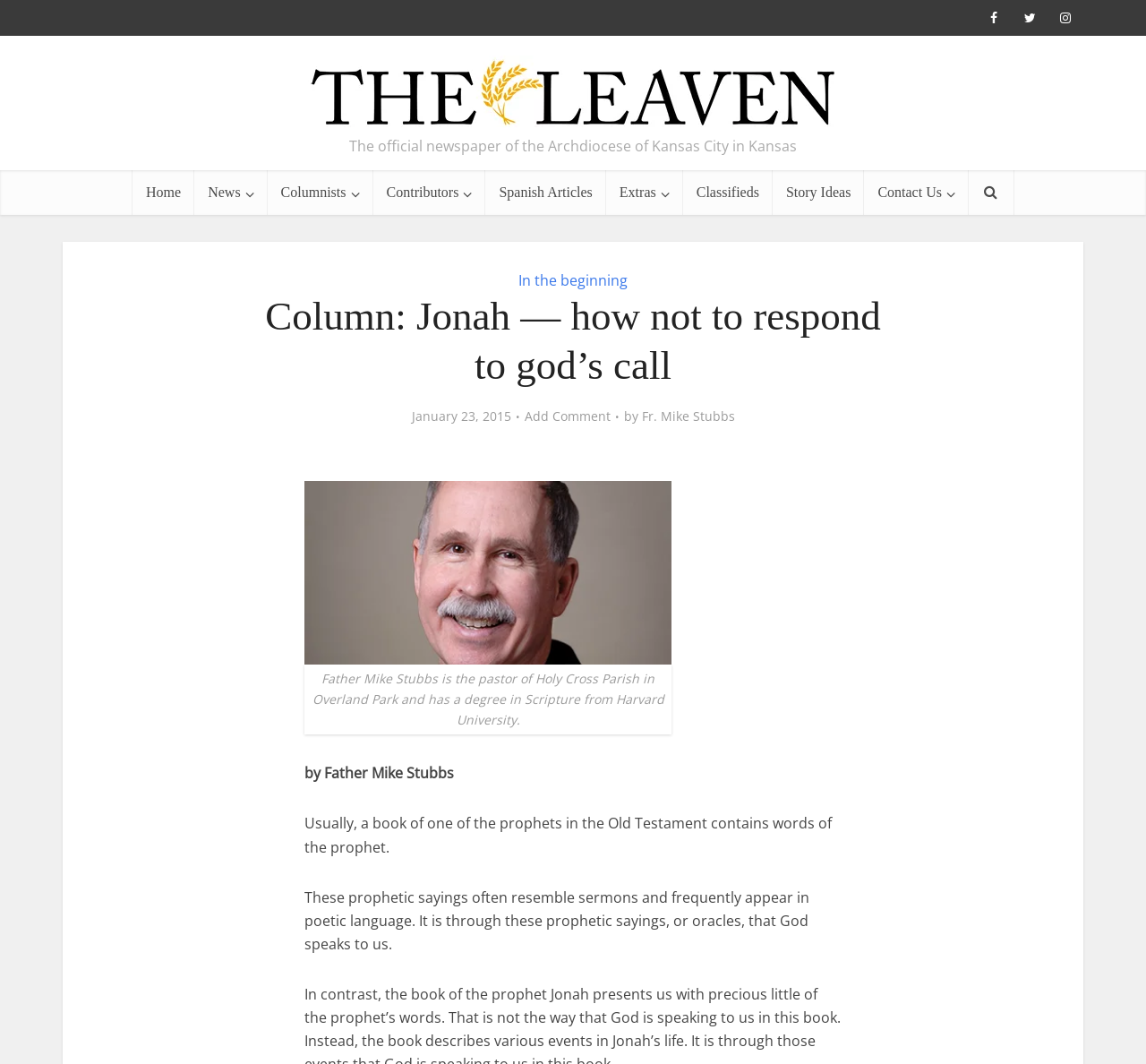Identify the bounding box coordinates of the specific part of the webpage to click to complete this instruction: "Go to Home page".

[0.116, 0.16, 0.17, 0.202]